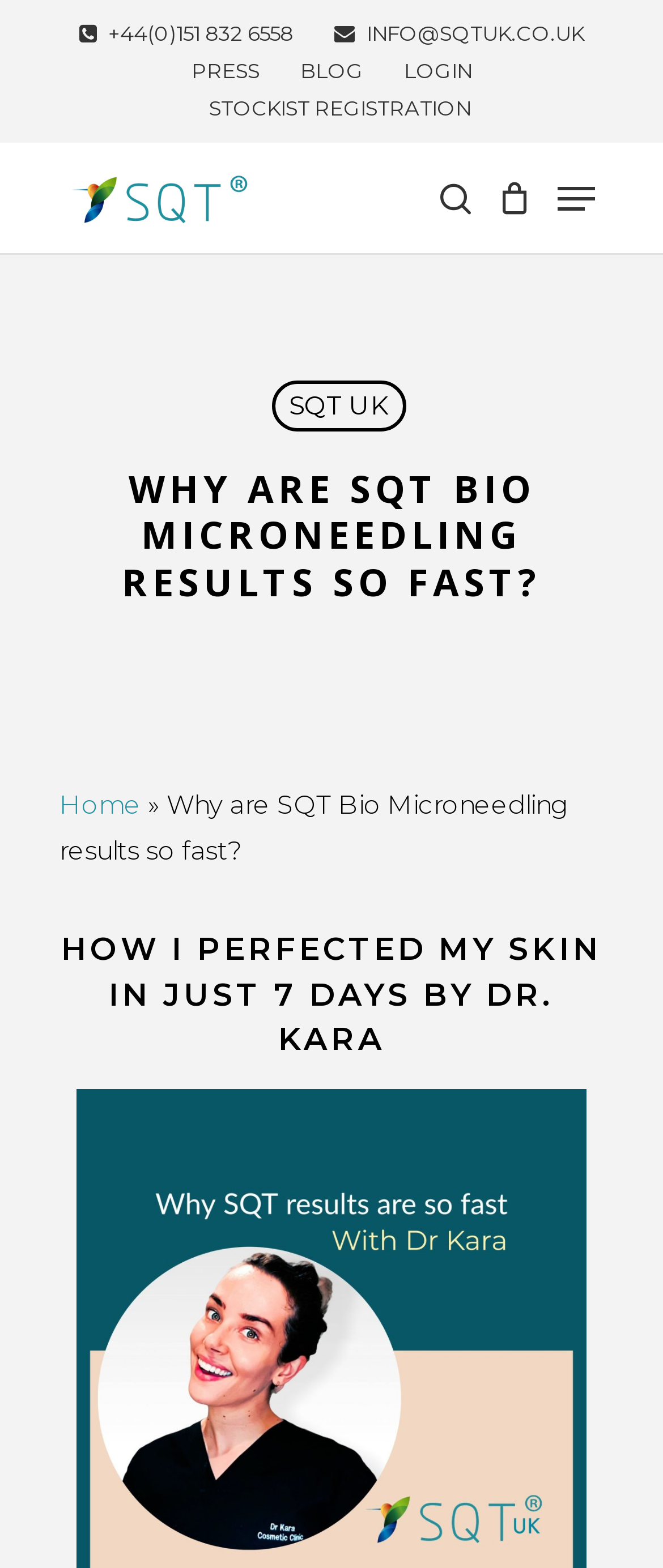Calculate the bounding box coordinates for the UI element based on the following description: "Home". Ensure the coordinates are four float numbers between 0 and 1, i.e., [left, top, right, bottom].

[0.09, 0.503, 0.213, 0.523]